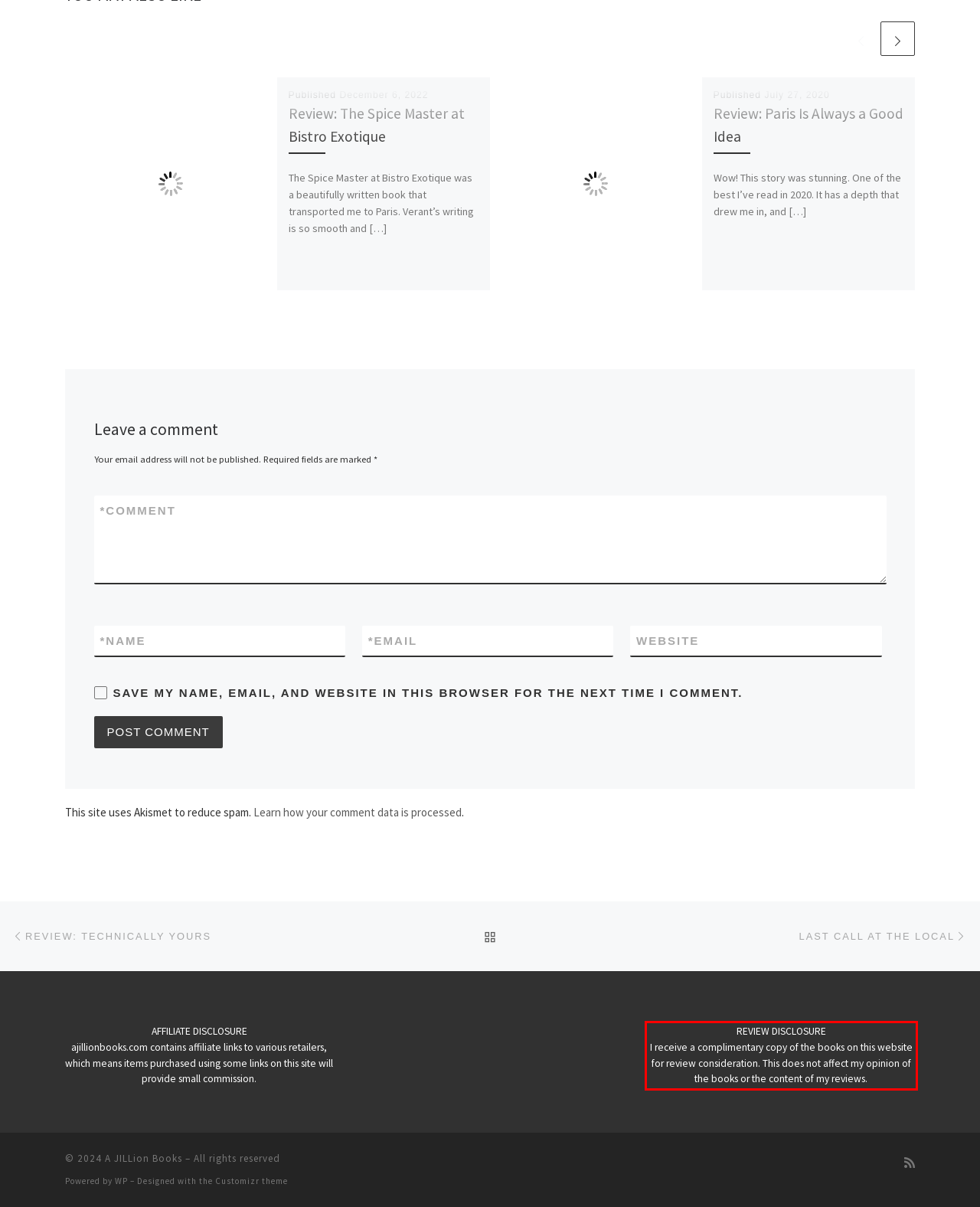Please perform OCR on the text within the red rectangle in the webpage screenshot and return the text content.

REVIEW DISCLOSURE I receive a complimentary copy of the books on this website for review consideration. This does not affect my opinion of the books or the content of my reviews.